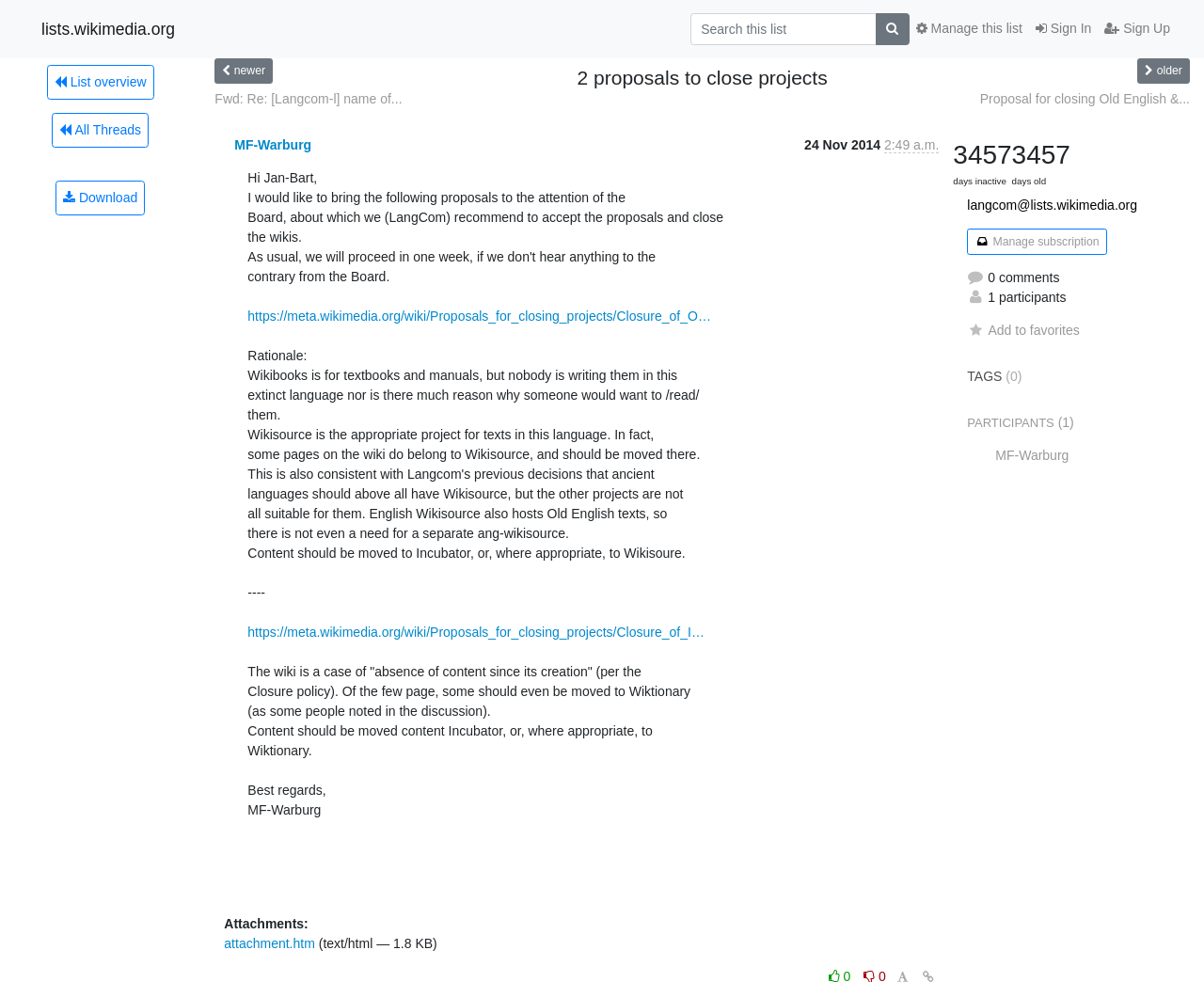Please determine the bounding box coordinates of the element to click in order to execute the following instruction: "Manage this list". The coordinates should be four float numbers between 0 and 1, specified as [left, top, right, bottom].

[0.755, 0.013, 0.855, 0.046]